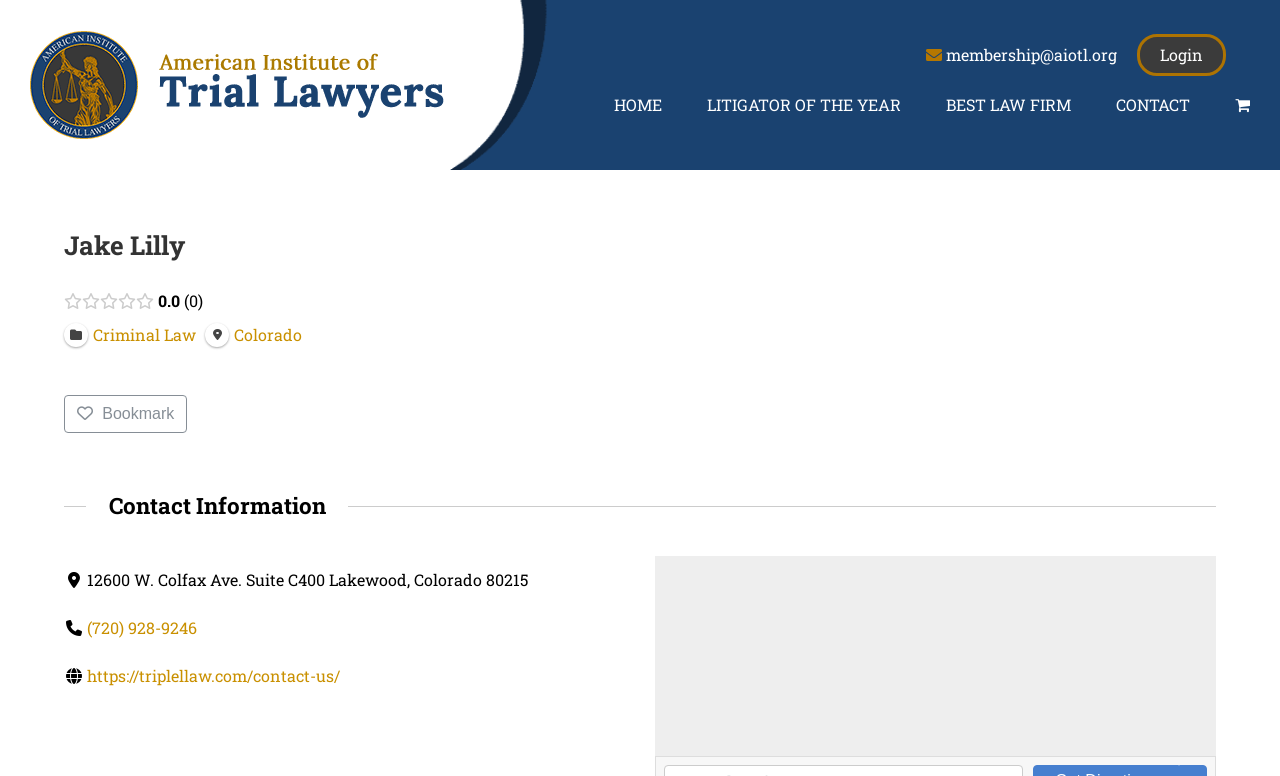Explain the contents of the webpage comprehensively.

The webpage is about Jake Lilly, a distinguished trial attorney. At the top left corner, there is a logo of the American Institute of Trial Lawyers, which is a link. Next to it, on the top right corner, there are two links: "membership@aiotl.org" and "Login". Below these links, there is a main navigation menu with five links: "HOME", "LITIGATOR OF THE YEAR", "BEST LAW FIRM", "CONTACT", and "View Cart".

The main content of the webpage is divided into two sections. On the left side, there is a heading with the name "Jake Lilly". Below the heading, there is a rating of "0.00 out of 5 stars". Underneath the rating, there are two links: "Criminal Law" and "Colorado". There is also a button to bookmark the page.

On the right side, there is a section with contact information. The section title is "Contact Information". Below the title, there is the address "12600 W. Colfax Ave. Suite C400 Lakewood, Colorado 80215". Underneath the address, there are two links: a phone number "(720) 928-9246" and a link to a contact page "https://triplellaw.com/contact-us/".